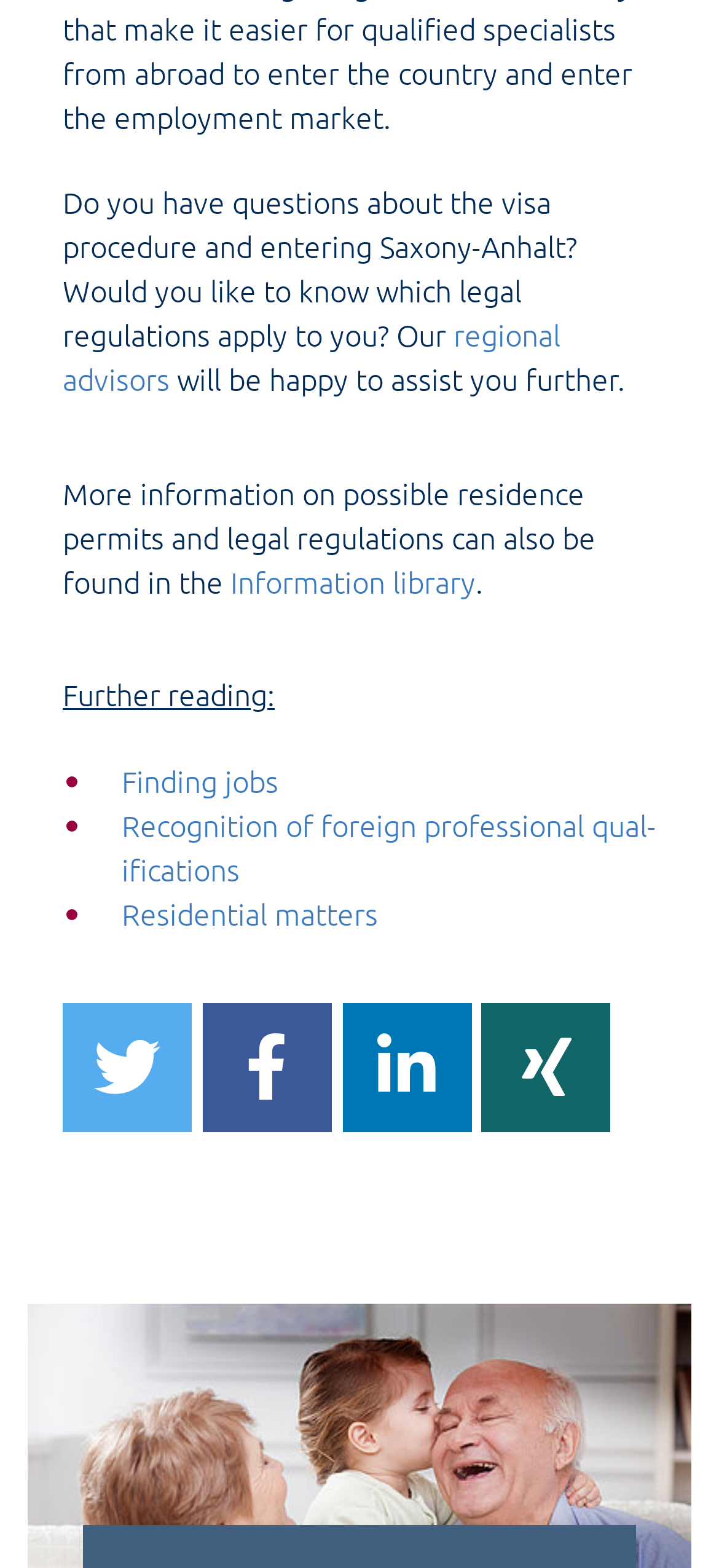Based on the image, please respond to the question with as much detail as possible:
What are some topics for further reading?

The webpage provides a list of topics for further reading, which includes Finding jobs, Recognition of foreign professional qualifications, and Residential matters, as indicated by the bullet points in the third paragraph.